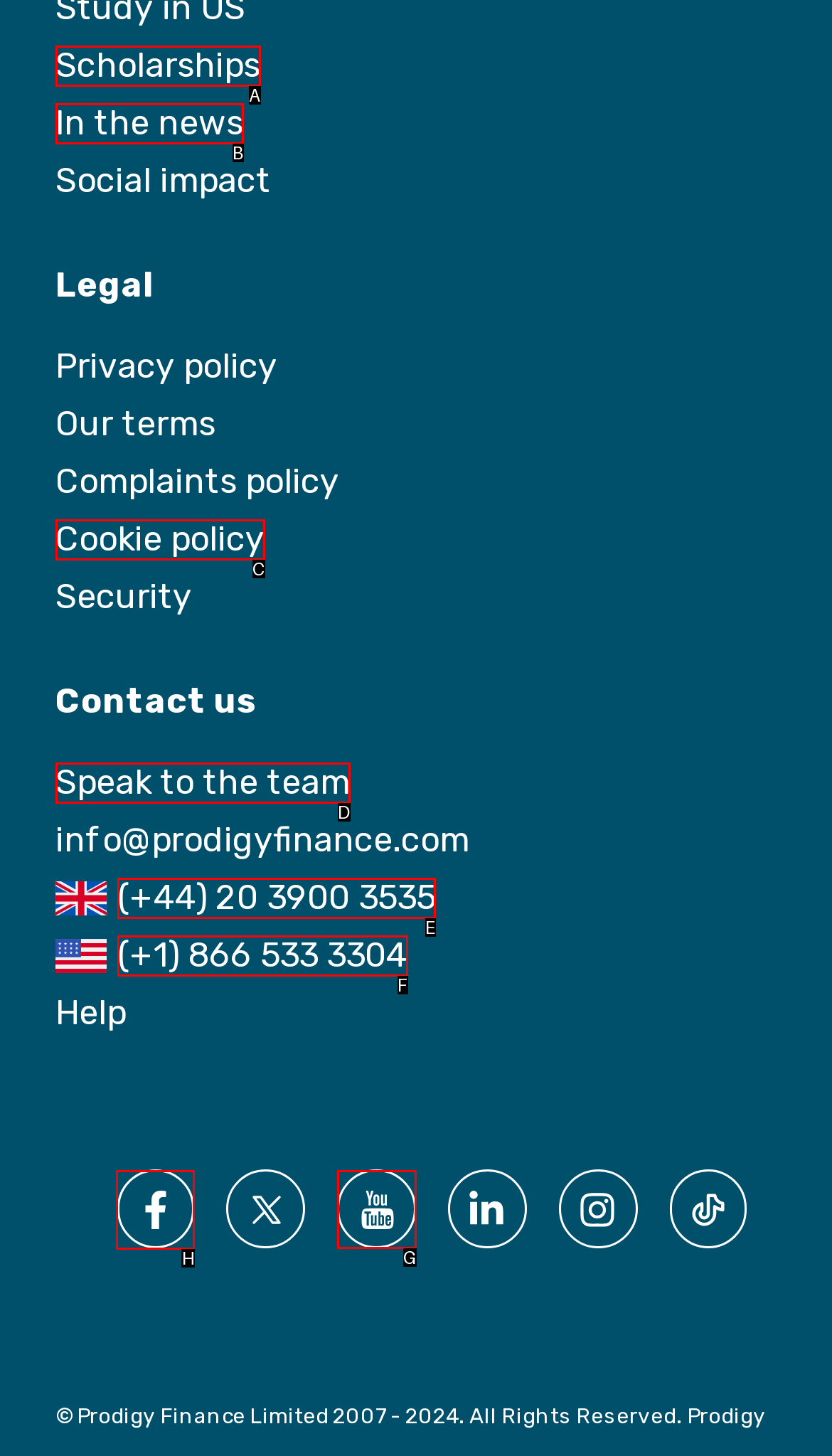Determine which element should be clicked for this task: check frequently asked questions
Answer with the letter of the selected option.

None